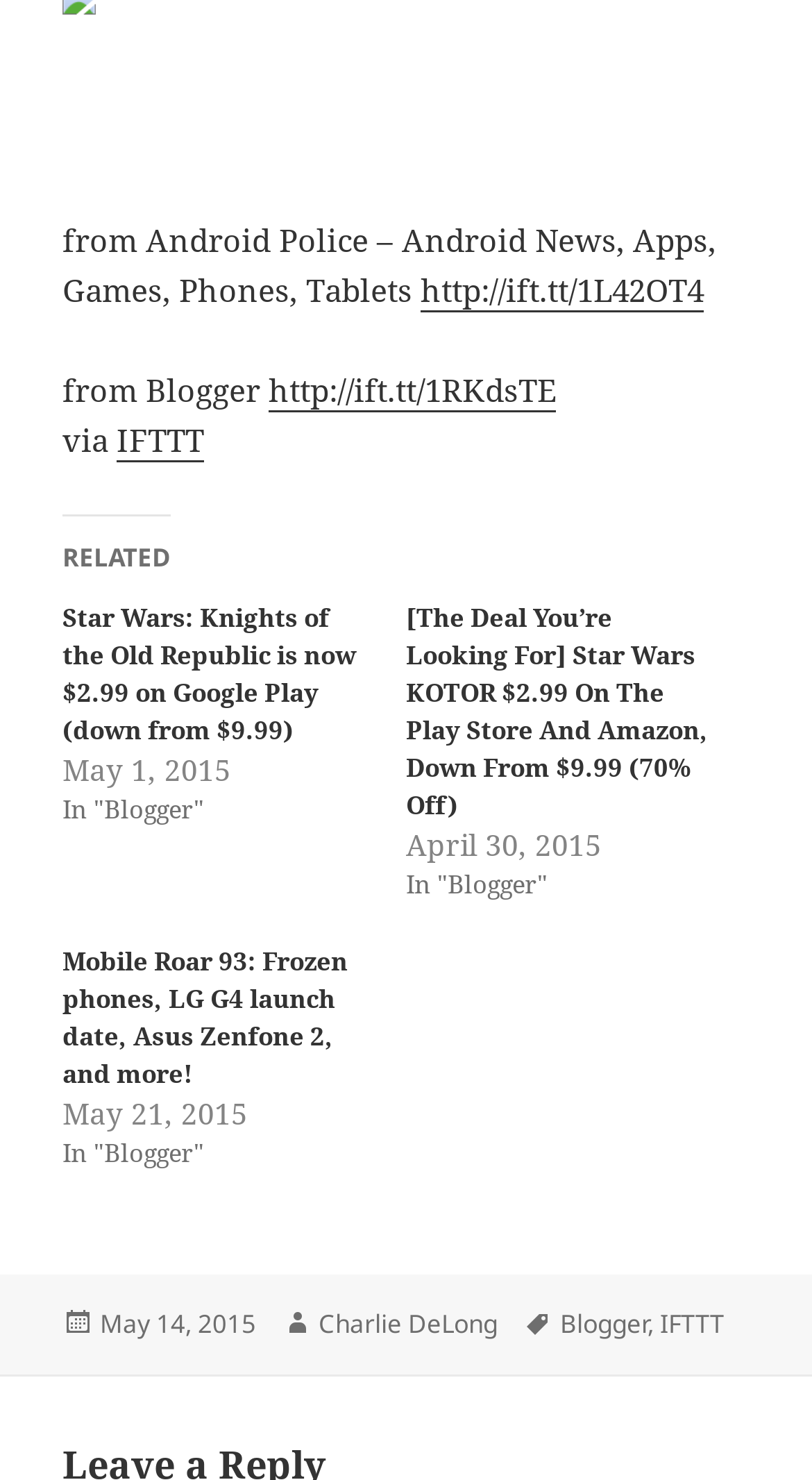Extract the bounding box coordinates of the UI element described: "Blogger". Provide the coordinates in the format [left, top, right, bottom] with values ranging from 0 to 1.

[0.69, 0.86, 0.797, 0.885]